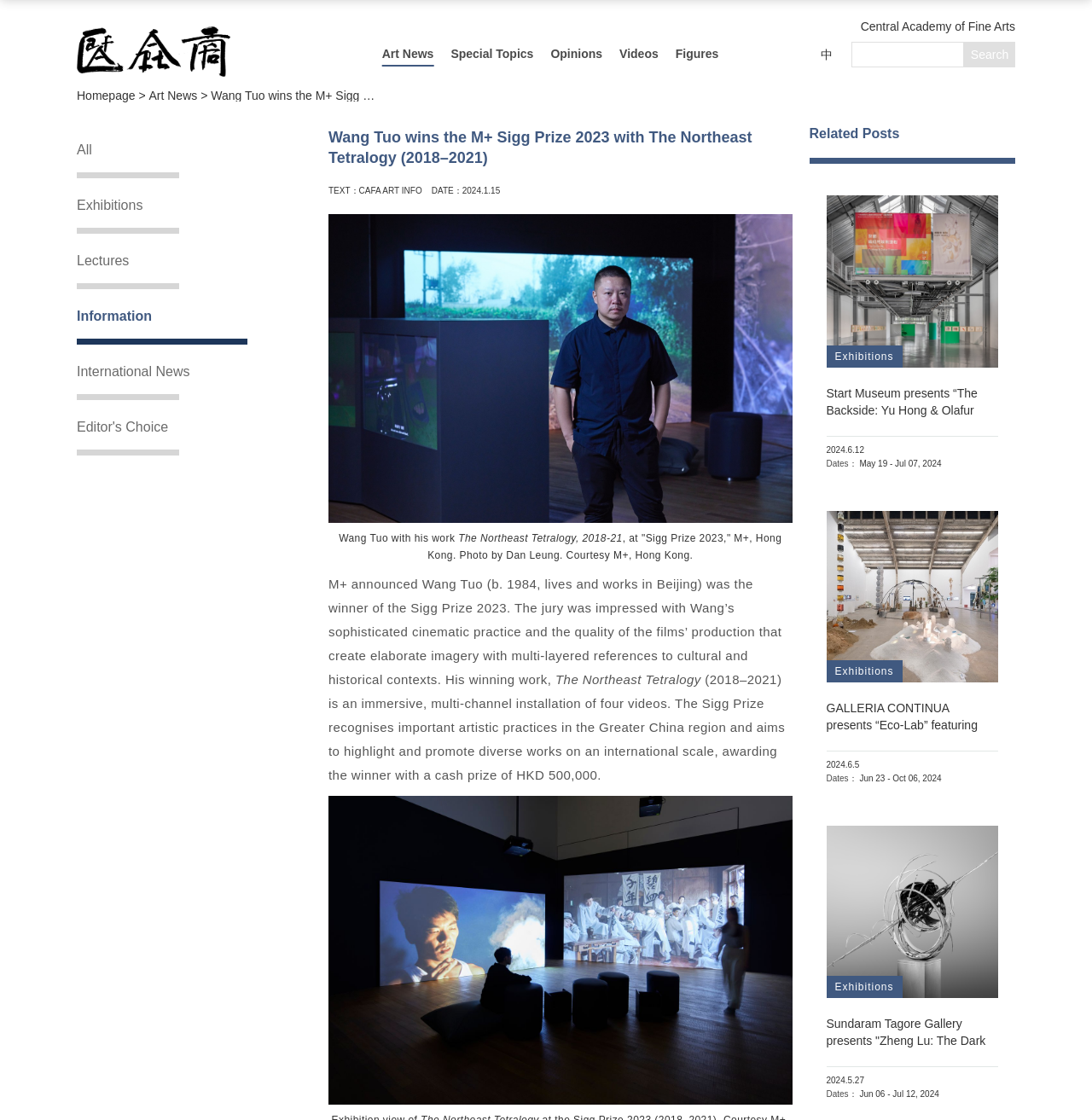Find and indicate the bounding box coordinates of the region you should select to follow the given instruction: "Check the homepage".

[0.07, 0.08, 0.136, 0.091]